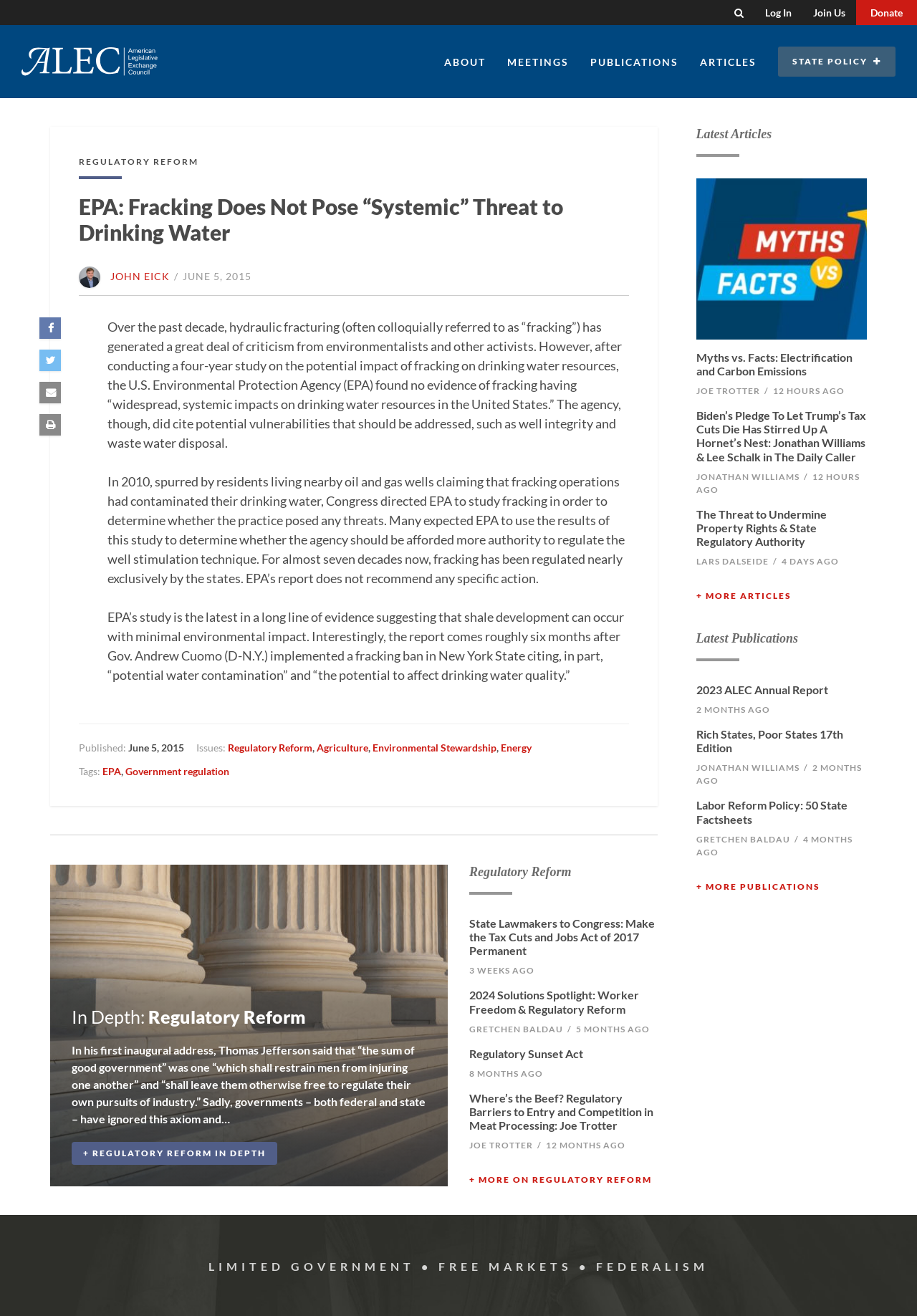Give the bounding box coordinates for the element described as: "Environmental Stewardship".

[0.406, 0.563, 0.541, 0.573]